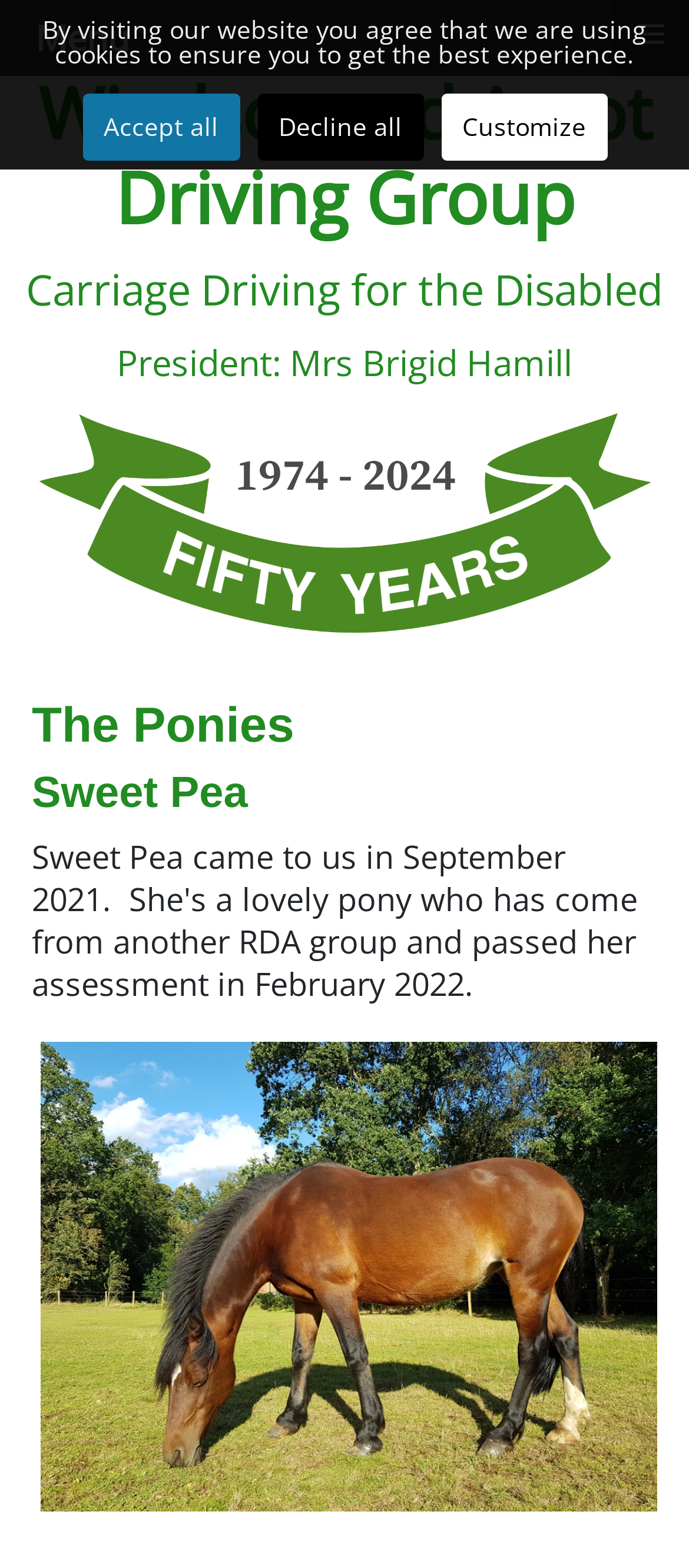What is the bounding box coordinate of the 'Back to Top' link?
Could you answer the question in a detailed manner, providing as much information as possible?

I found the answer by looking at the link element with the content 'Back to Top' and its corresponding bounding box coordinates [0.871, 0.684, 0.959, 0.724].